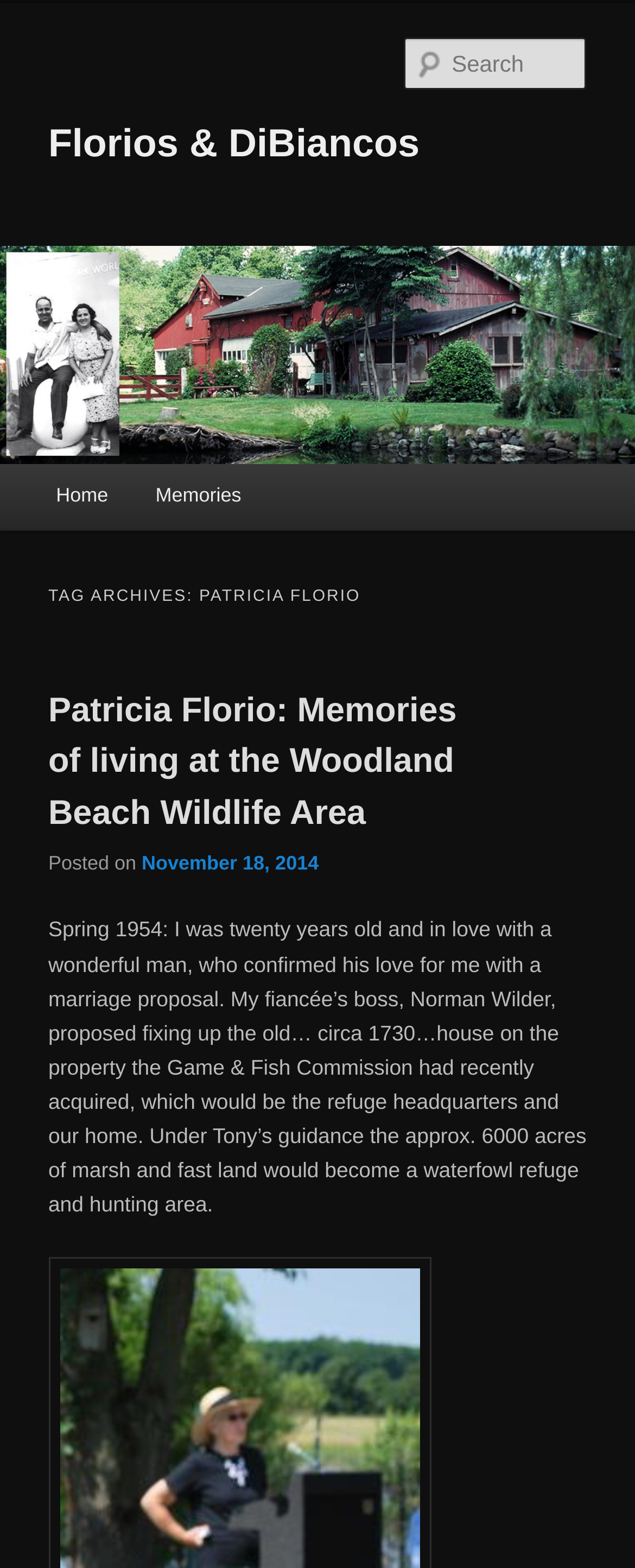With reference to the image, please provide a detailed answer to the following question: What is the main topic of the blog post?

I inferred this answer by reading the text content of the blog post which mentions living at the Woodland Beach Wildlife Area, suggesting that it is the main topic of the blog post.